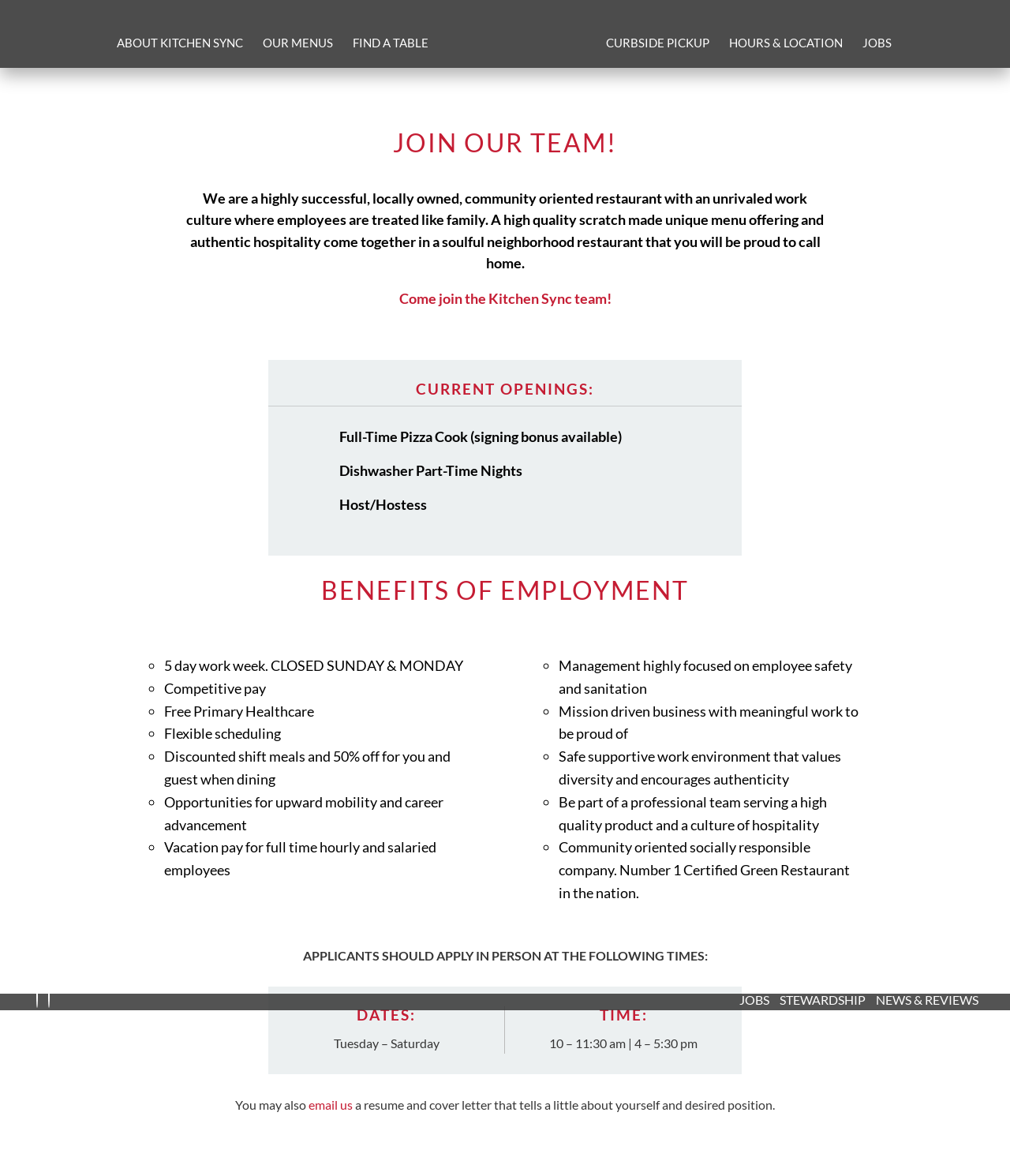Provide the bounding box coordinates in the format (top-left x, top-left y, bottom-right x, bottom-right y). All values are floating point numbers between 0 and 1. Determine the bounding box coordinate of the UI element described as: Our Menus

[0.26, 0.031, 0.33, 0.057]